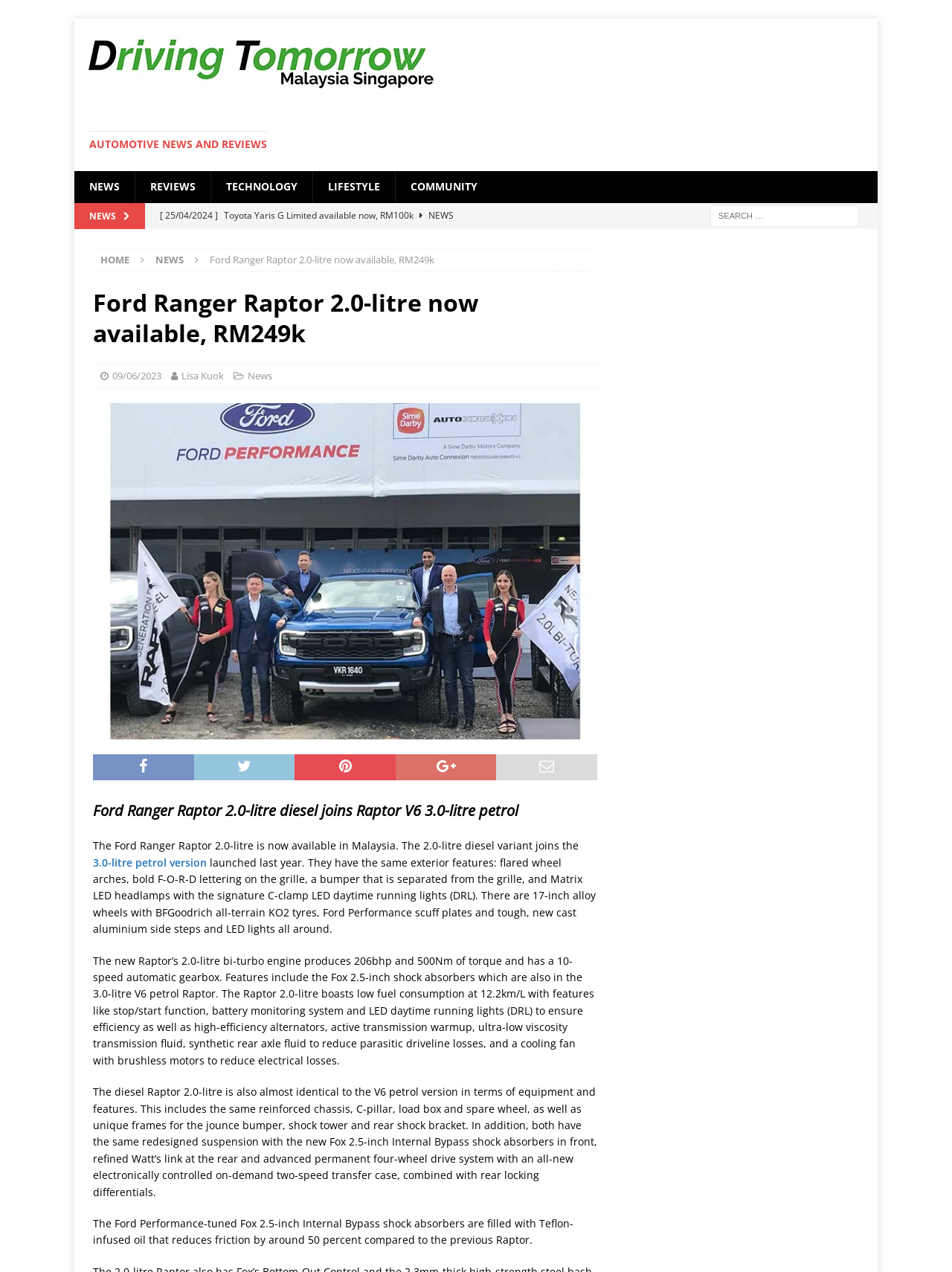Give the bounding box coordinates for this UI element: "Lifestyle". The coordinates should be four float numbers between 0 and 1, arranged as [left, top, right, bottom].

[0.328, 0.135, 0.415, 0.16]